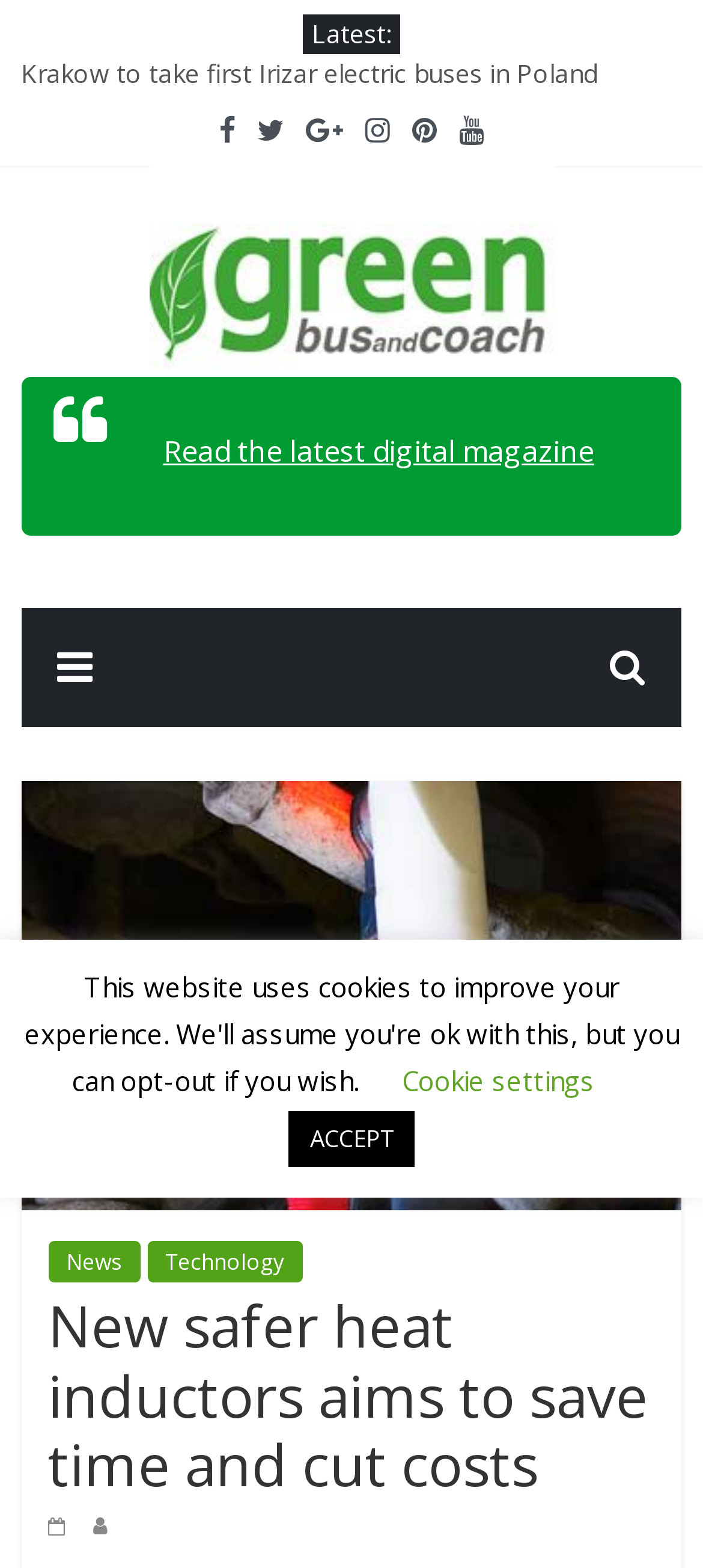How many categories are on the webpage?
From the screenshot, supply a one-word or short-phrase answer.

2